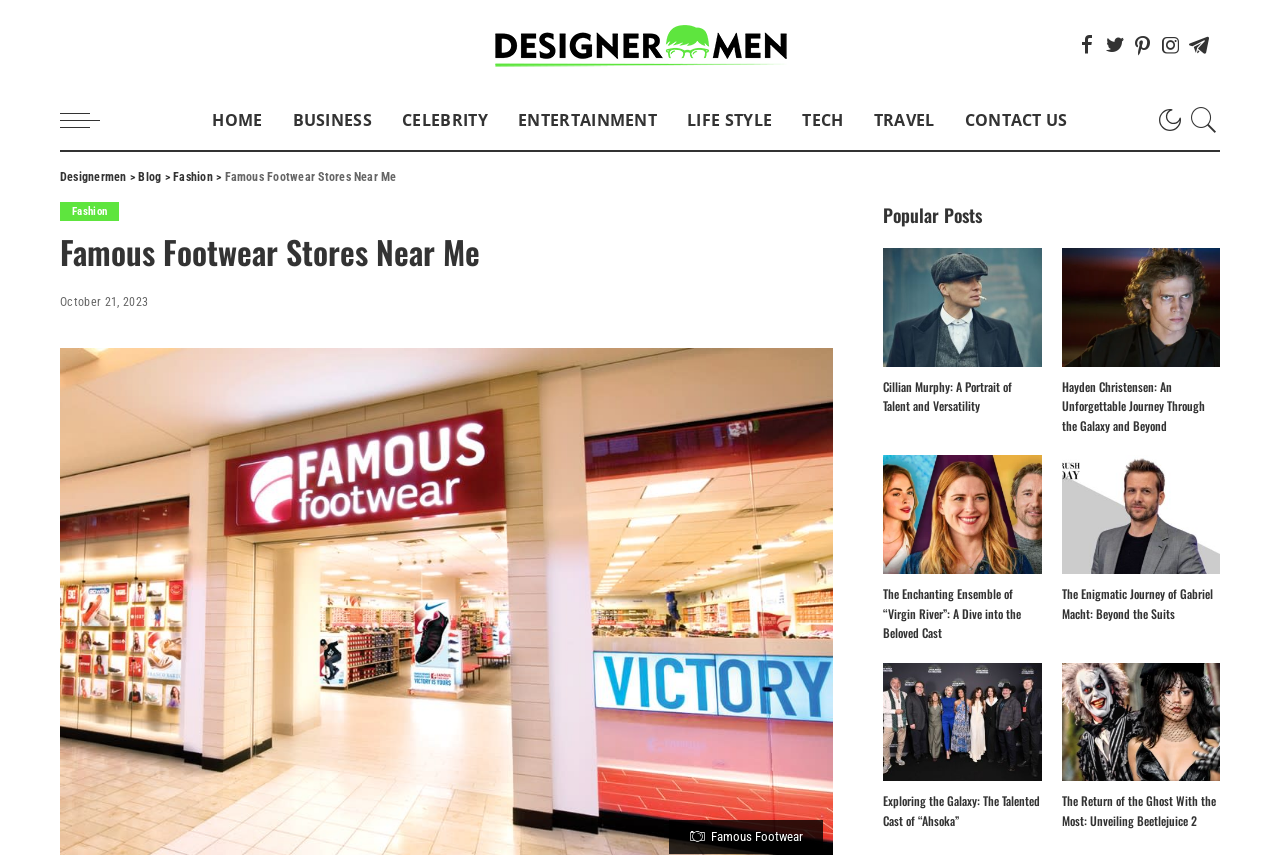How many navigation menu items are there? From the image, respond with a single word or brief phrase.

9